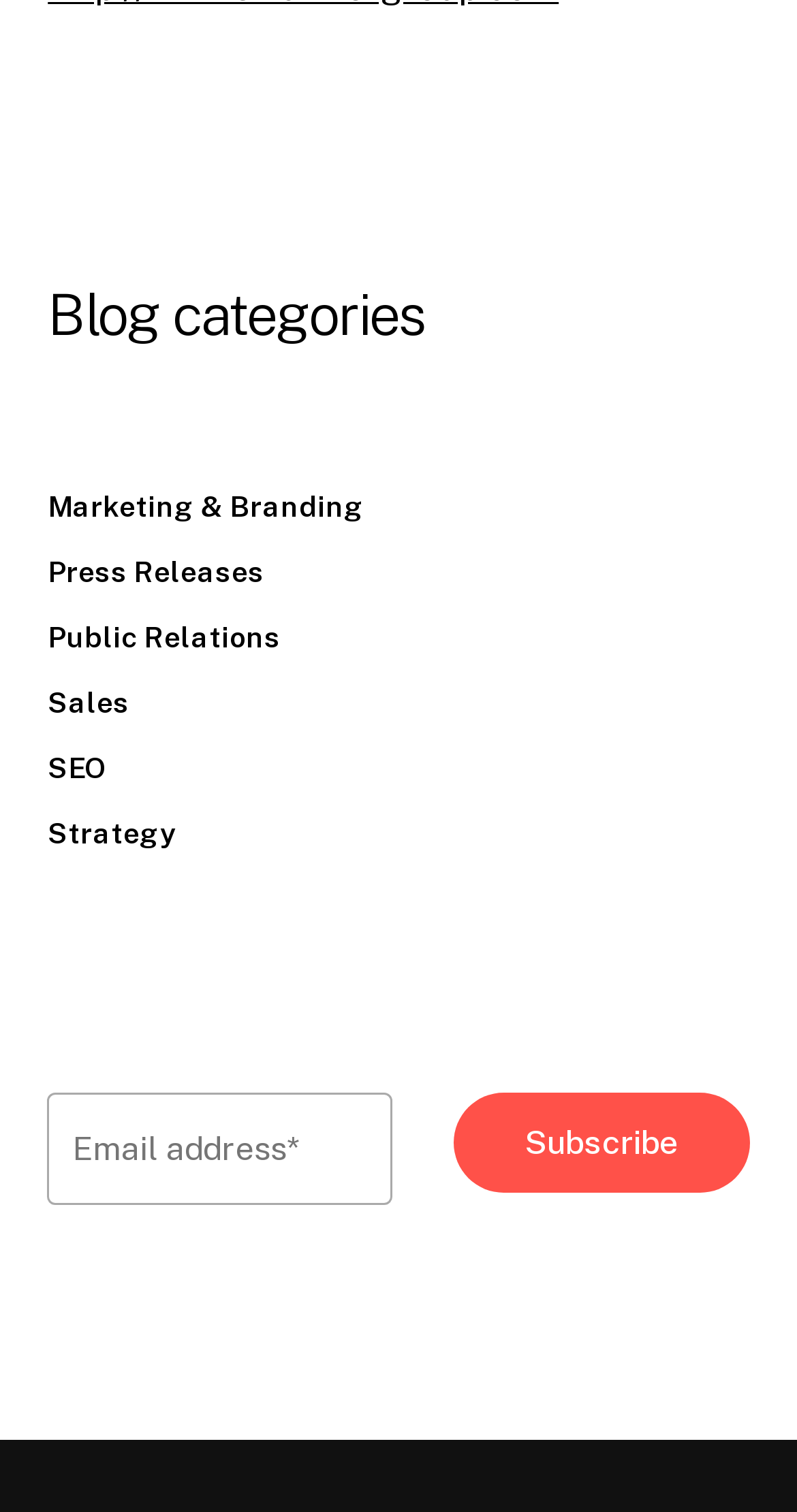Determine the bounding box coordinates for the clickable element required to fulfill the instruction: "Fill in the email address". Provide the coordinates as four float numbers between 0 and 1, i.e., [left, top, right, bottom].

[0.06, 0.722, 0.491, 0.796]